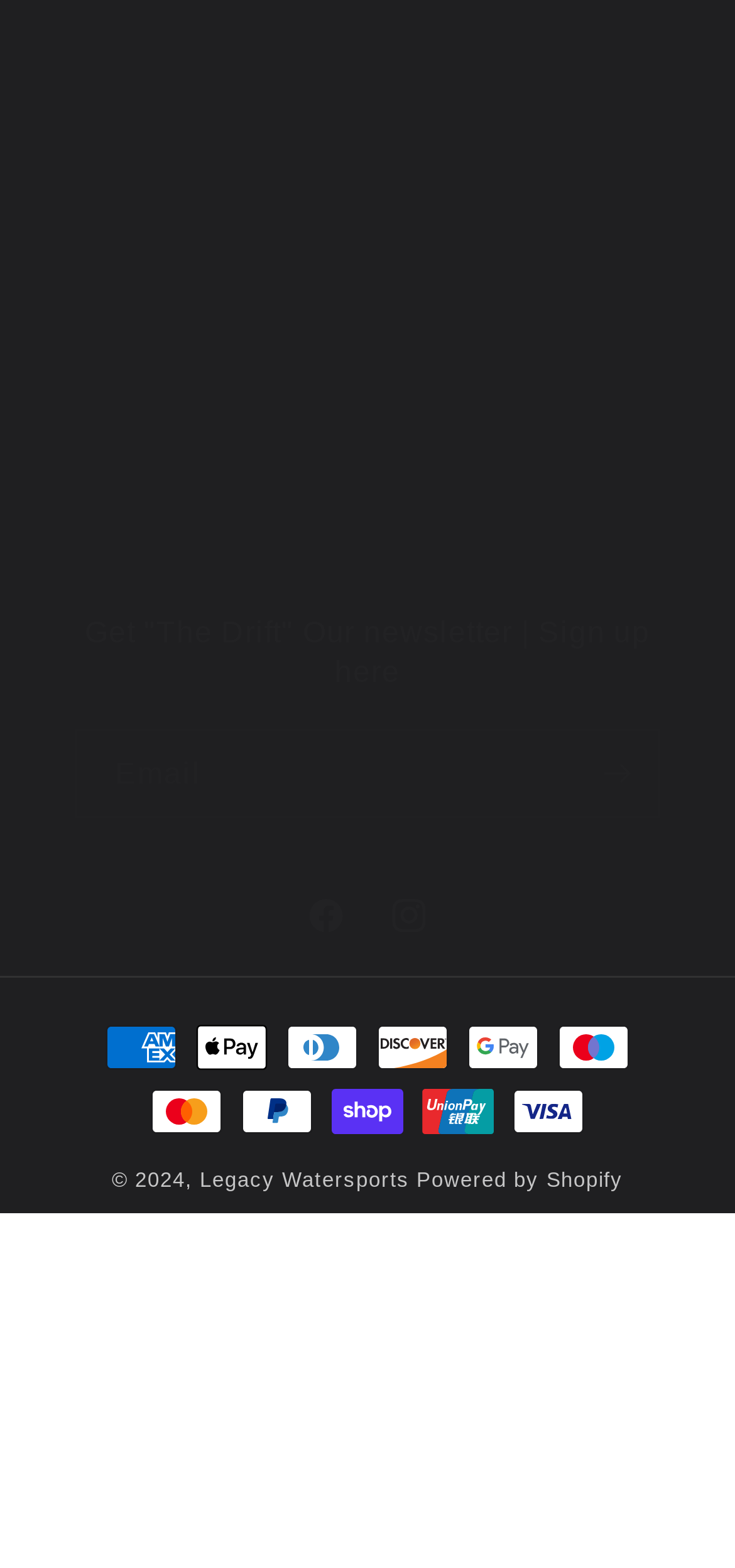Could you locate the bounding box coordinates for the section that should be clicked to accomplish this task: "Visit the Facebook page".

[0.387, 0.557, 0.5, 0.61]